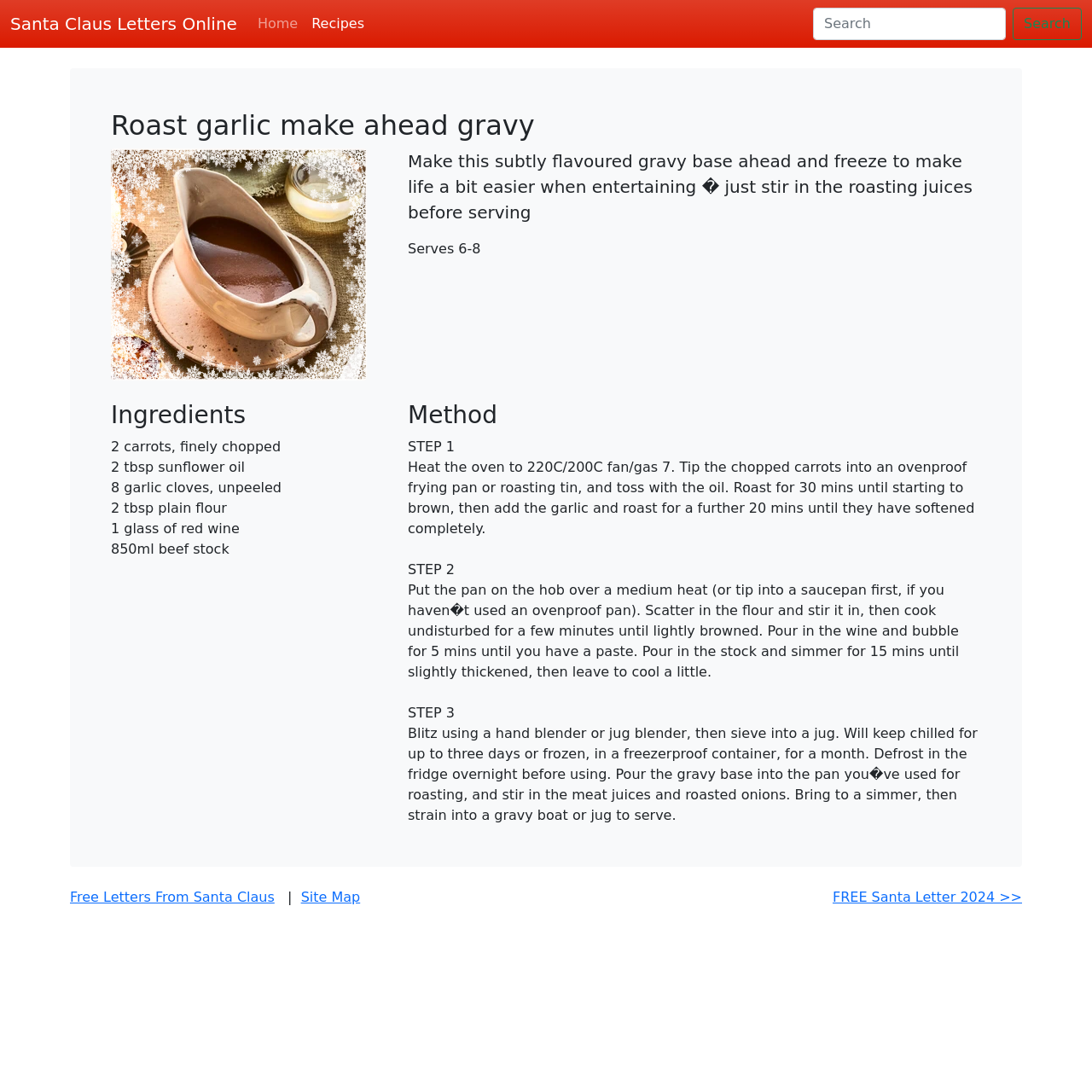Please provide a one-word or phrase answer to the question: 
What is the purpose of the search box?

To search